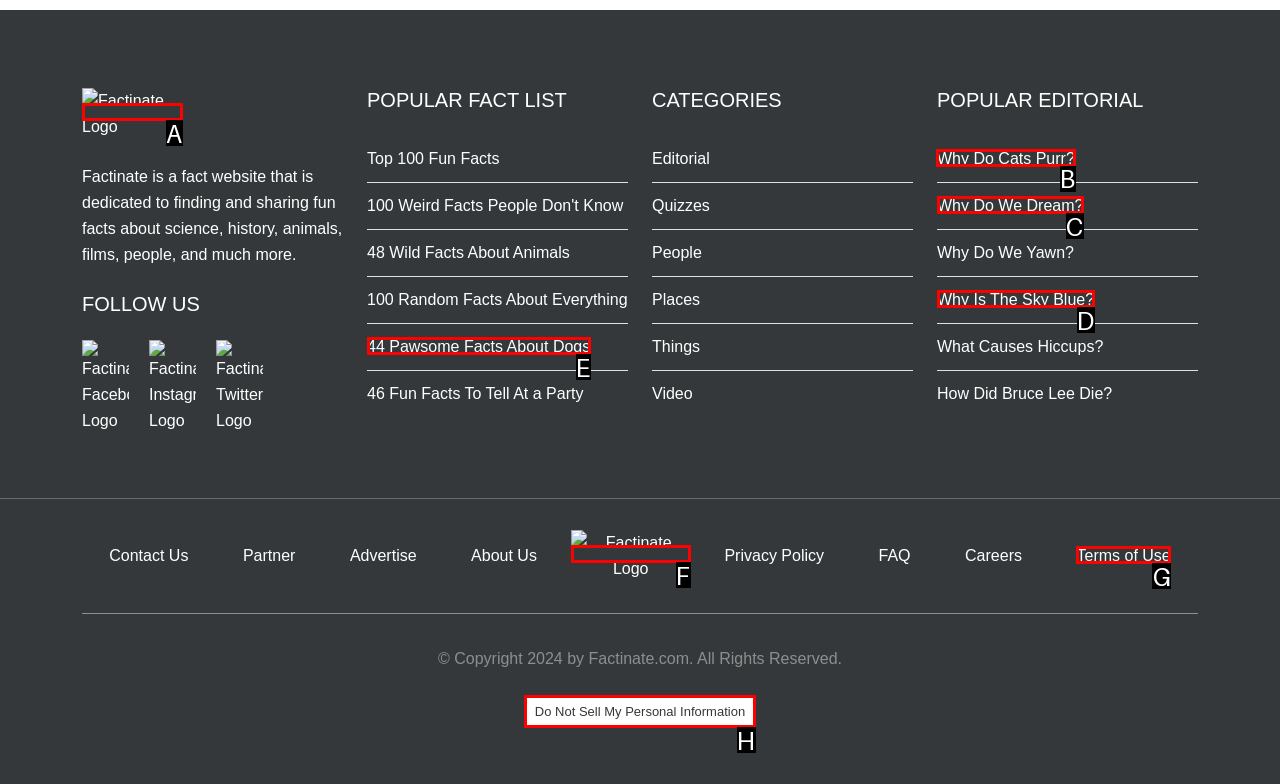Select the proper HTML element to perform the given task: Read about Why Do Cats Purr? Answer with the corresponding letter from the provided choices.

B